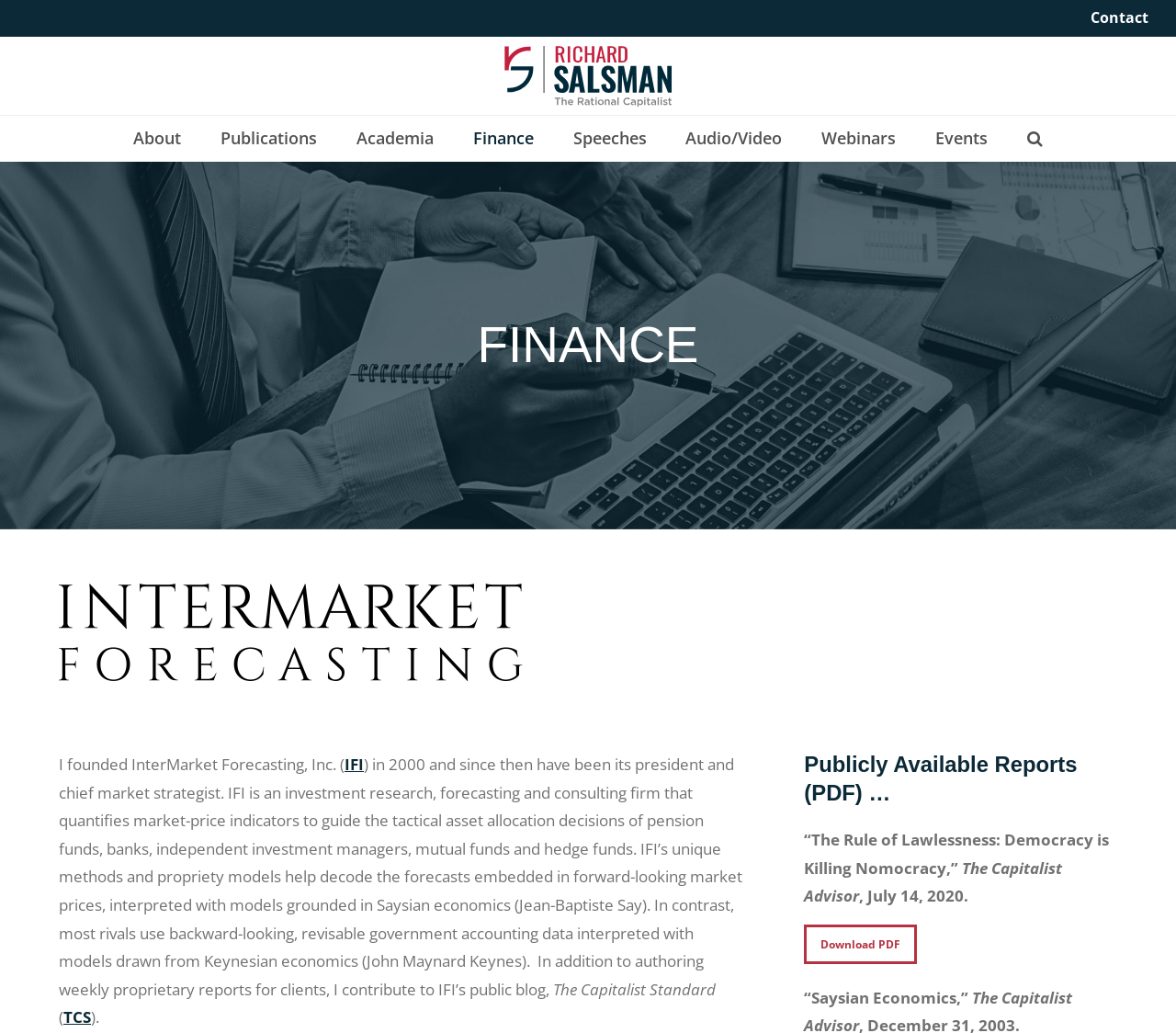Provide a thorough and detailed response to the question by examining the image: 
What is Richard Salsman's profession?

Based on the webpage, Richard Salsman is an investment consultant, market strategist, and author, as indicated by the link 'Richard Salsman' and the text description of him as the founder of InterMarket Forecasting, Inc.